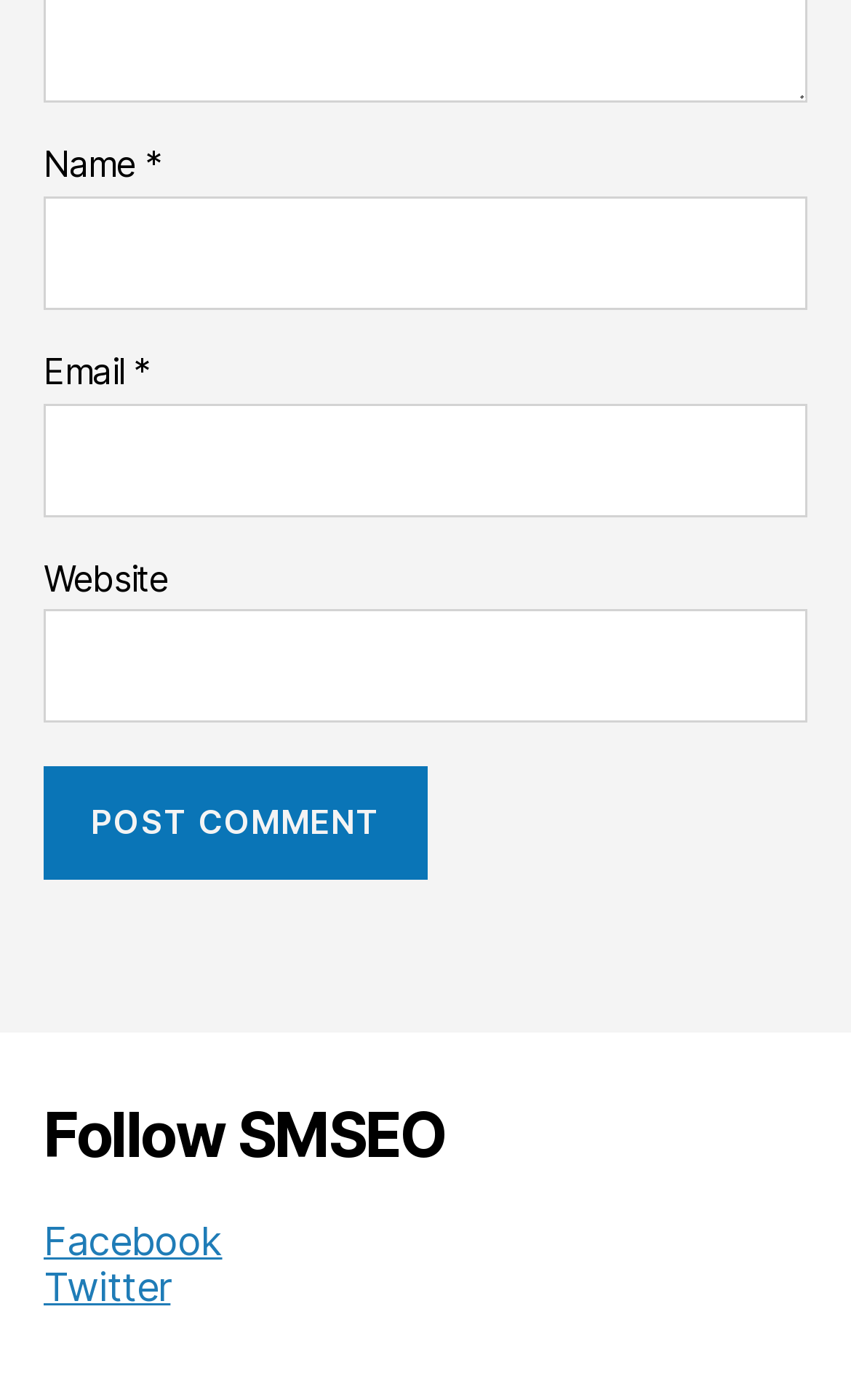What is the label of the button below the 'Website' field?
Answer with a single word or short phrase according to what you see in the image.

Post Comment